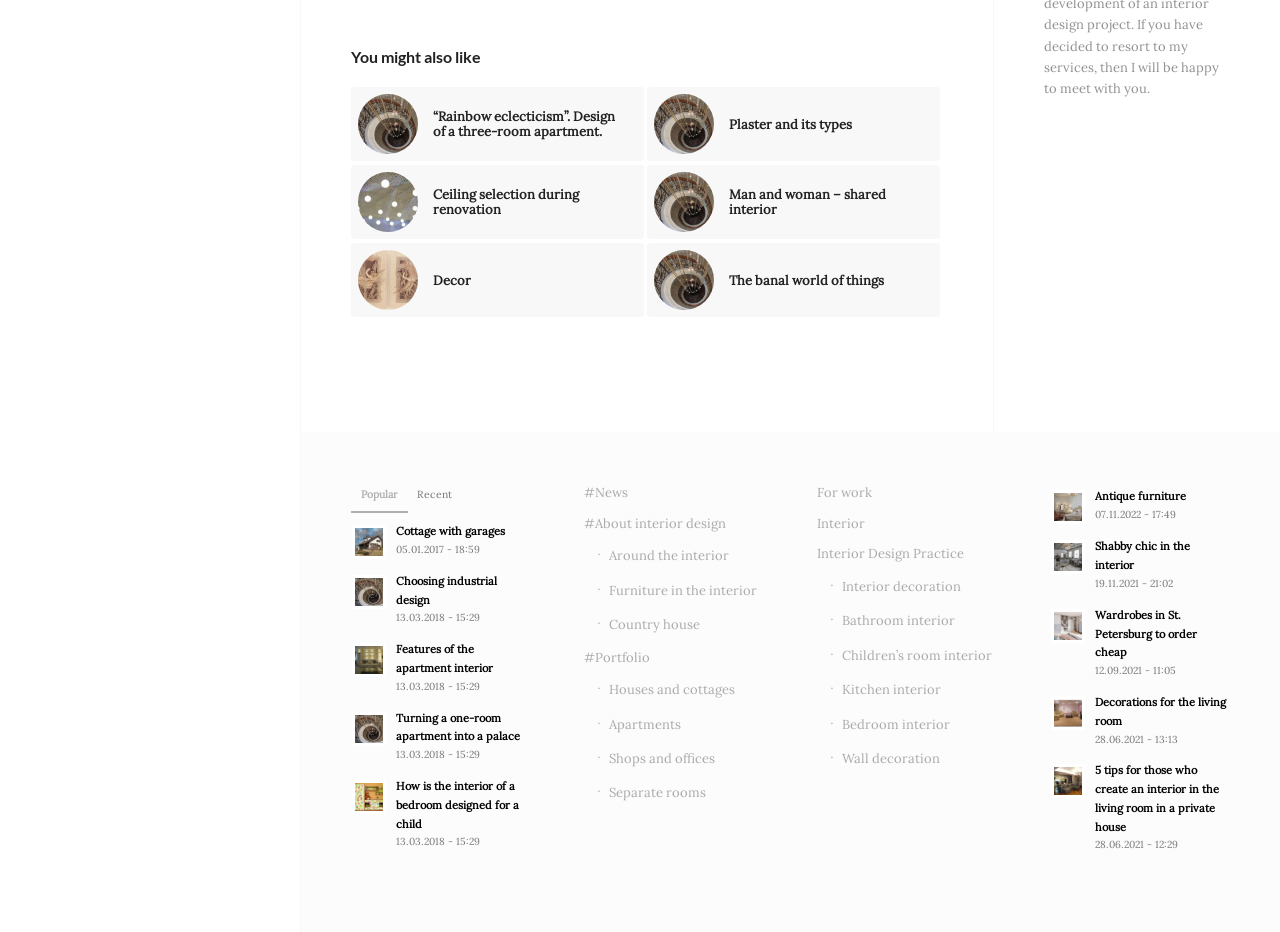Determine the bounding box coordinates of the section to be clicked to follow the instruction: "Select 'Popular'". The coordinates should be given as four float numbers between 0 and 1, formatted as [left, top, right, bottom].

[0.282, 0.524, 0.311, 0.538]